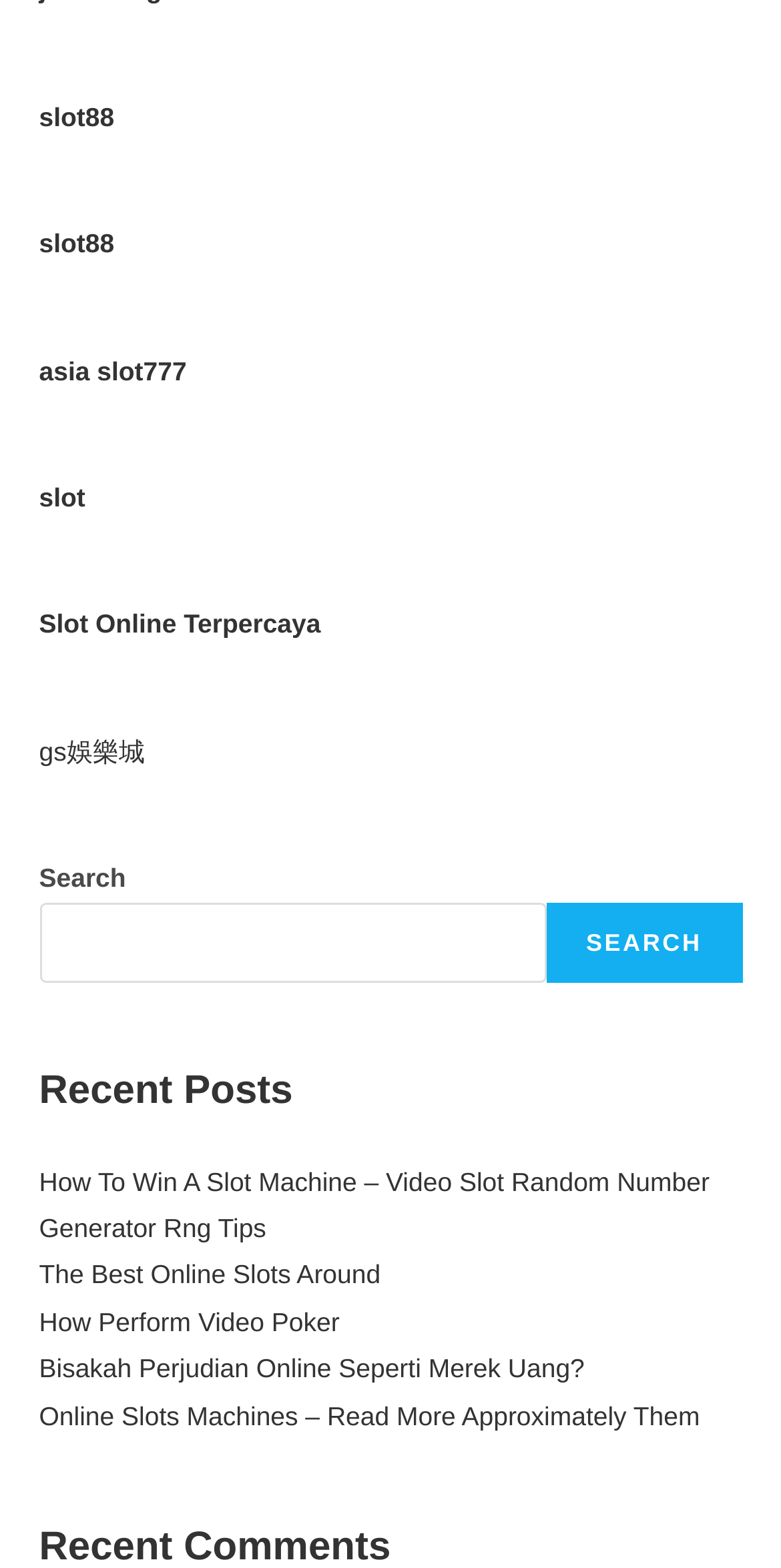Locate the bounding box coordinates of the element to click to perform the following action: 'read 'How To Win A Slot Machine – Video Slot Random Number Generator Rng Tips''. The coordinates should be given as four float values between 0 and 1, in the form of [left, top, right, bottom].

[0.05, 0.744, 0.908, 0.793]